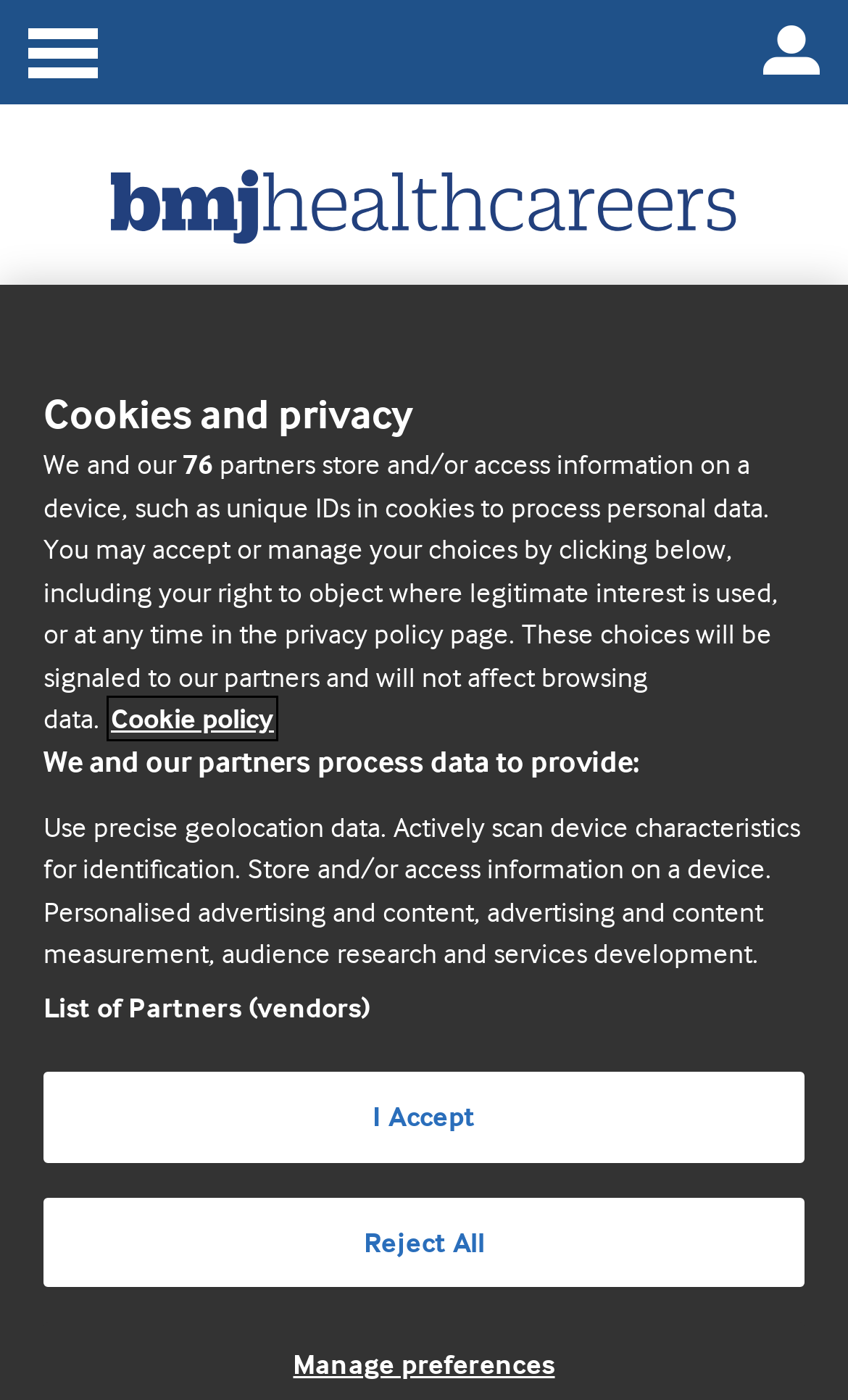Please indicate the bounding box coordinates for the clickable area to complete the following task: "Go back to results". The coordinates should be specified as four float numbers between 0 and 1, i.e., [left, top, right, bottom].

[0.043, 0.374, 0.257, 0.442]